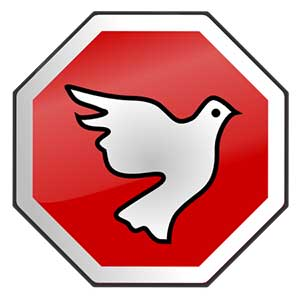Answer the following inquiry with a single word or phrase:
What color is the background of the icon?

Red